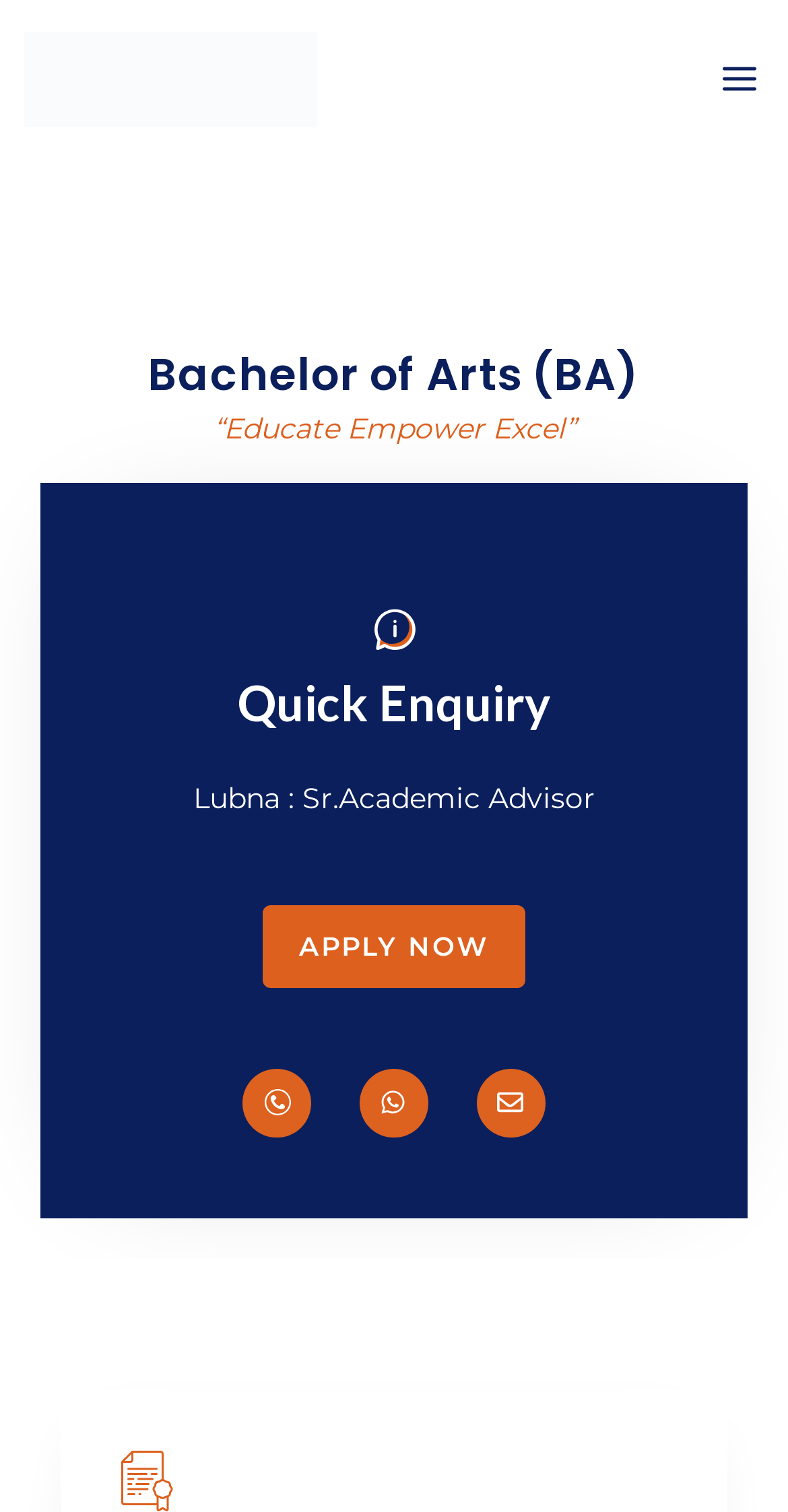Please specify the bounding box coordinates in the format (top-left x, top-left y, bottom-right x, bottom-right y), with all values as floating point numbers between 0 and 1. Identify the bounding box of the UI element described by: Main Menu

[0.885, 0.025, 0.99, 0.08]